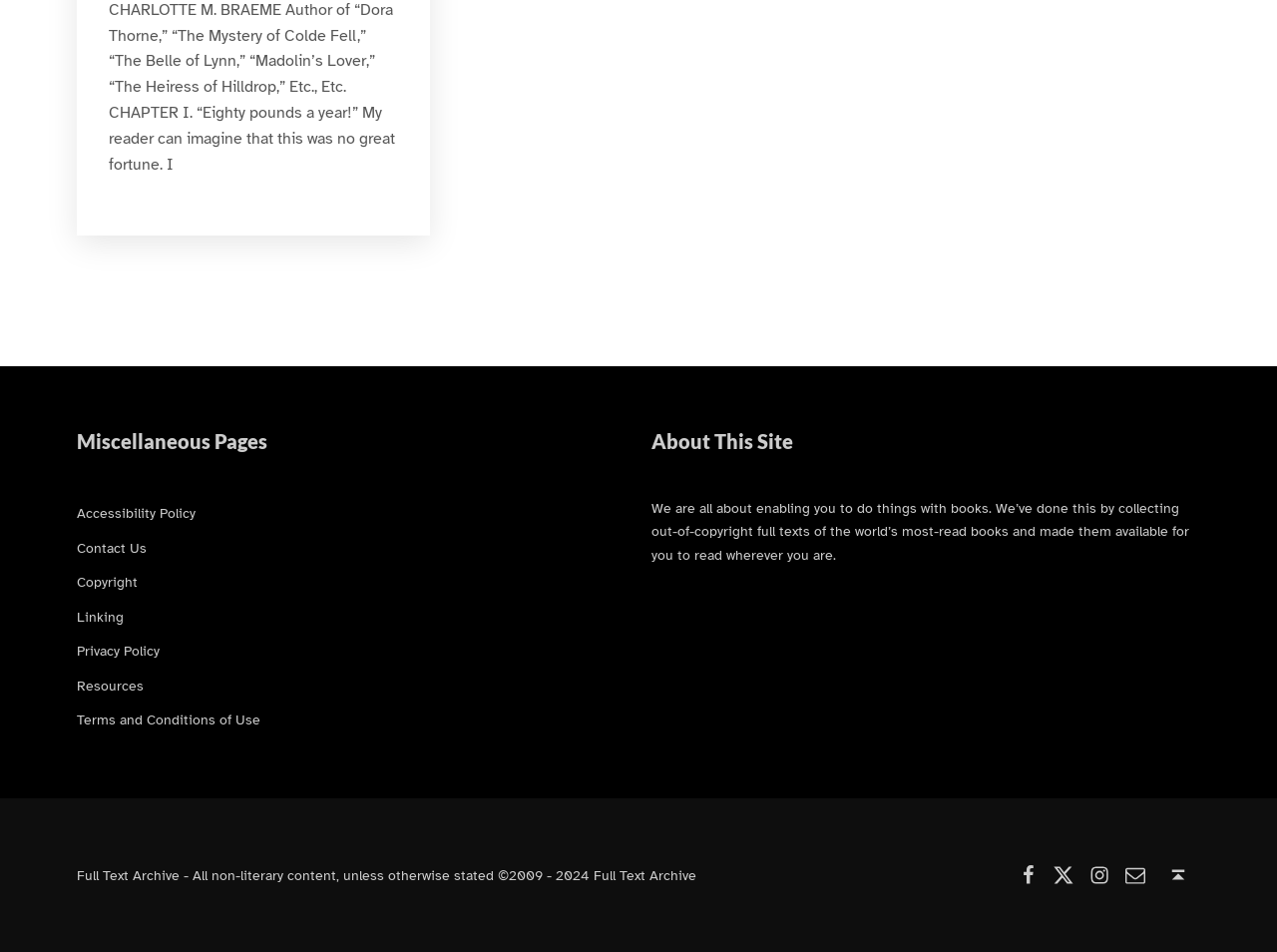Analyze the image and deliver a detailed answer to the question: What is the purpose of this website?

Based on the static text 'We are all about enabling you to do things with books...' in the 'About This Site' section, it can be inferred that the purpose of this website is to enable users to do things with books.